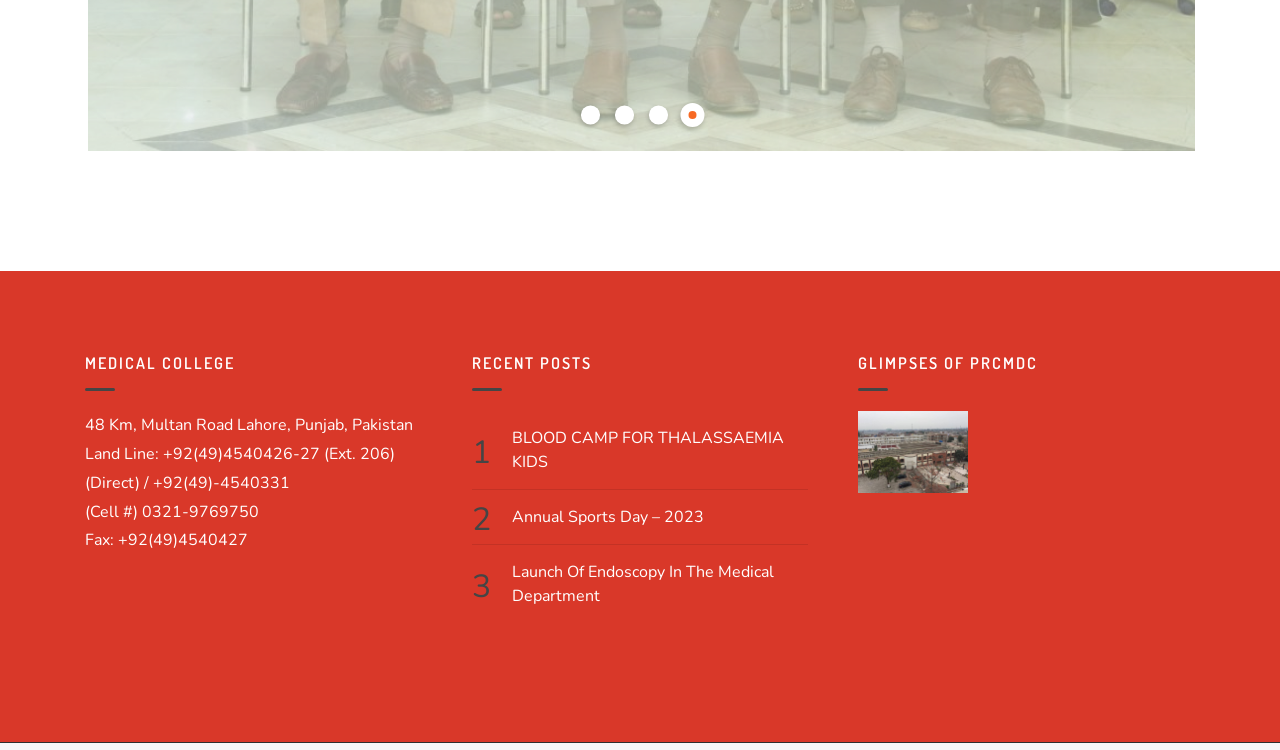Please identify the bounding box coordinates of the clickable area that will fulfill the following instruction: "Explore glimpses of PRCMDC". The coordinates should be in the format of four float numbers between 0 and 1, i.e., [left, top, right, bottom].

[0.671, 0.468, 0.934, 0.502]